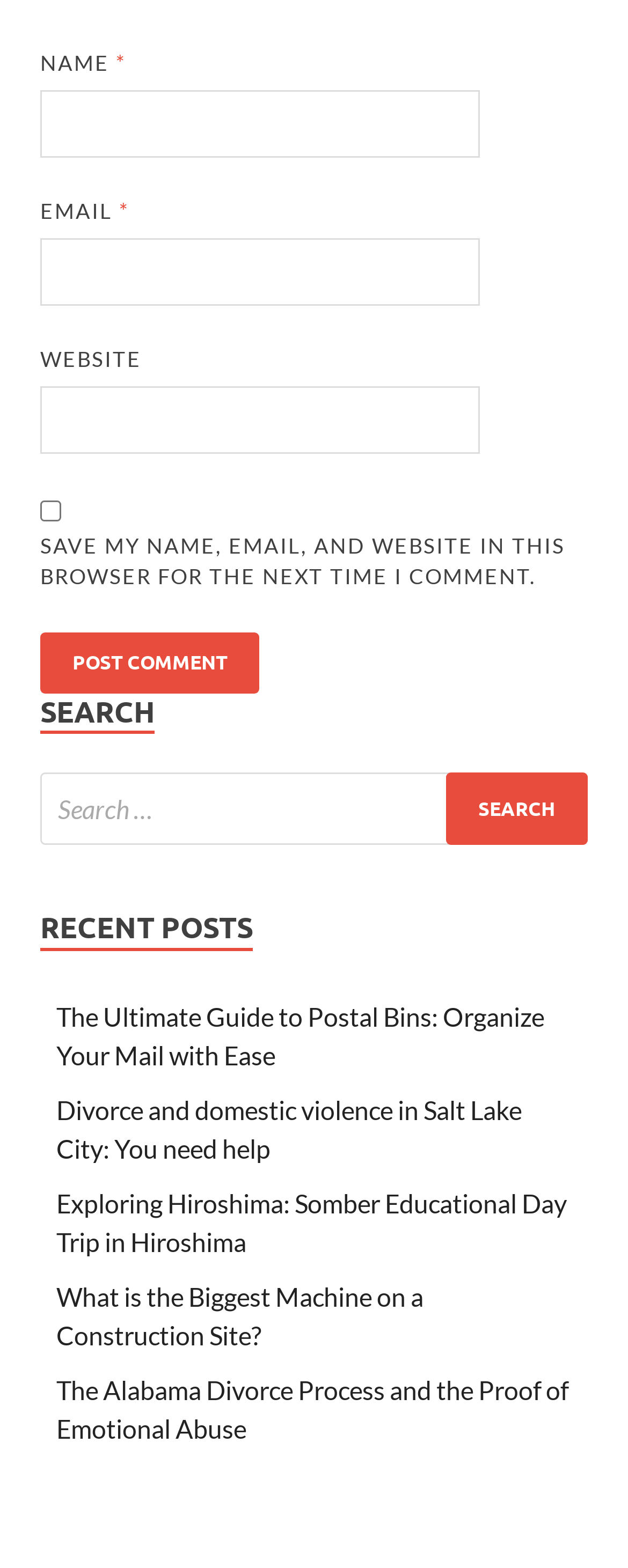Determine the bounding box coordinates for the area that needs to be clicked to fulfill this task: "Enter your name". The coordinates must be given as four float numbers between 0 and 1, i.e., [left, top, right, bottom].

[0.064, 0.057, 0.764, 0.101]